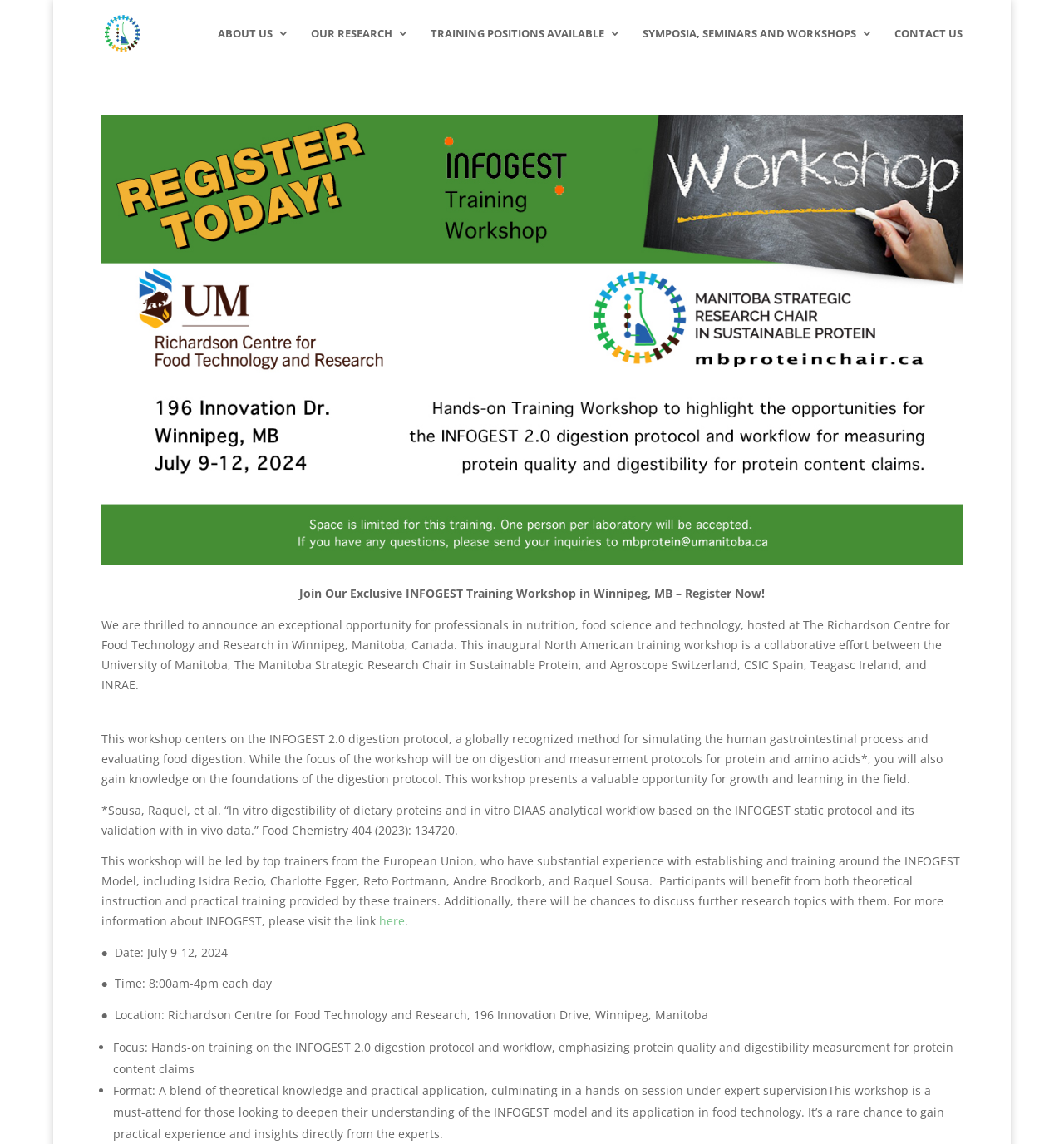Given the element description, predict the bounding box coordinates in the format (top-left x, top-left y, bottom-right x, bottom-right y), using floating point numbers between 0 and 1: here

[0.356, 0.798, 0.38, 0.812]